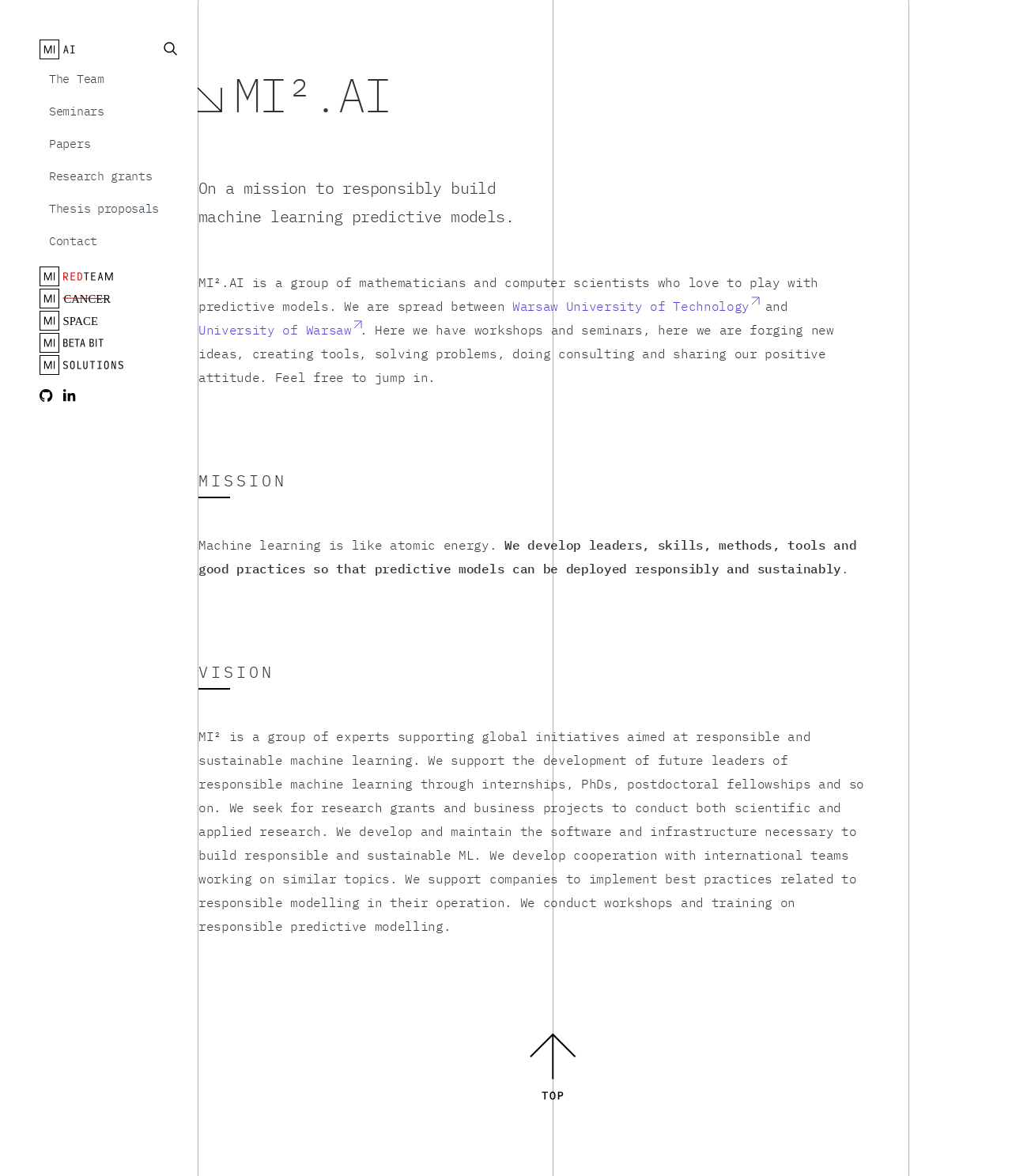Create a detailed summary of all the visual and textual information on the webpage.

The webpage is about MI², a group of mathematicians and computer scientists focused on responsibly building machine learning predictive models. At the top, there is a search box and an image, followed by a series of links to different sections, including "The Team", "Seminars", "Papers", and "Contact". 

Below these links, there are more links to specific projects, such as "MI²RedTeam", "MI²Cancer", and "MI²Space". Some of these links have a deletion icon next to them. 

On the right side of the page, there is a section with a heading "MI².AI" and a brief description of the group's mission. Below this, there are three paragraphs of text describing the group's activities, including workshops, seminars, and research. 

Further down, there are two headings, "MISSION" and "VISION", with corresponding paragraphs of text. The "MISSION" section describes the group's goal of developing leaders and methods for responsible machine learning, while the "VISION" section outlines the group's broader goals, including supporting global initiatives and developing cooperation with international teams. 

At the bottom of the page, there is an image. Throughout the page, there are several other images, including icons next to some of the links.